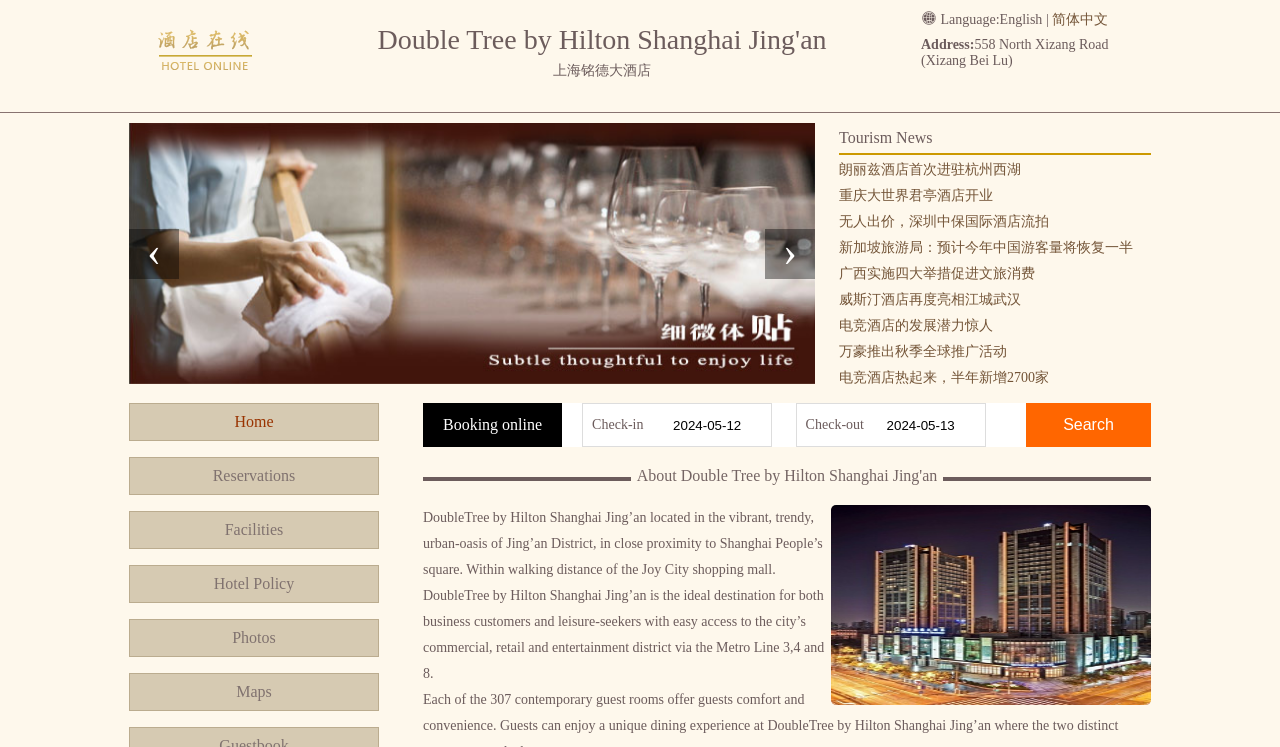Please locate the bounding box coordinates of the element that should be clicked to achieve the given instruction: "Click the 'Search' button".

[0.802, 0.539, 0.899, 0.598]